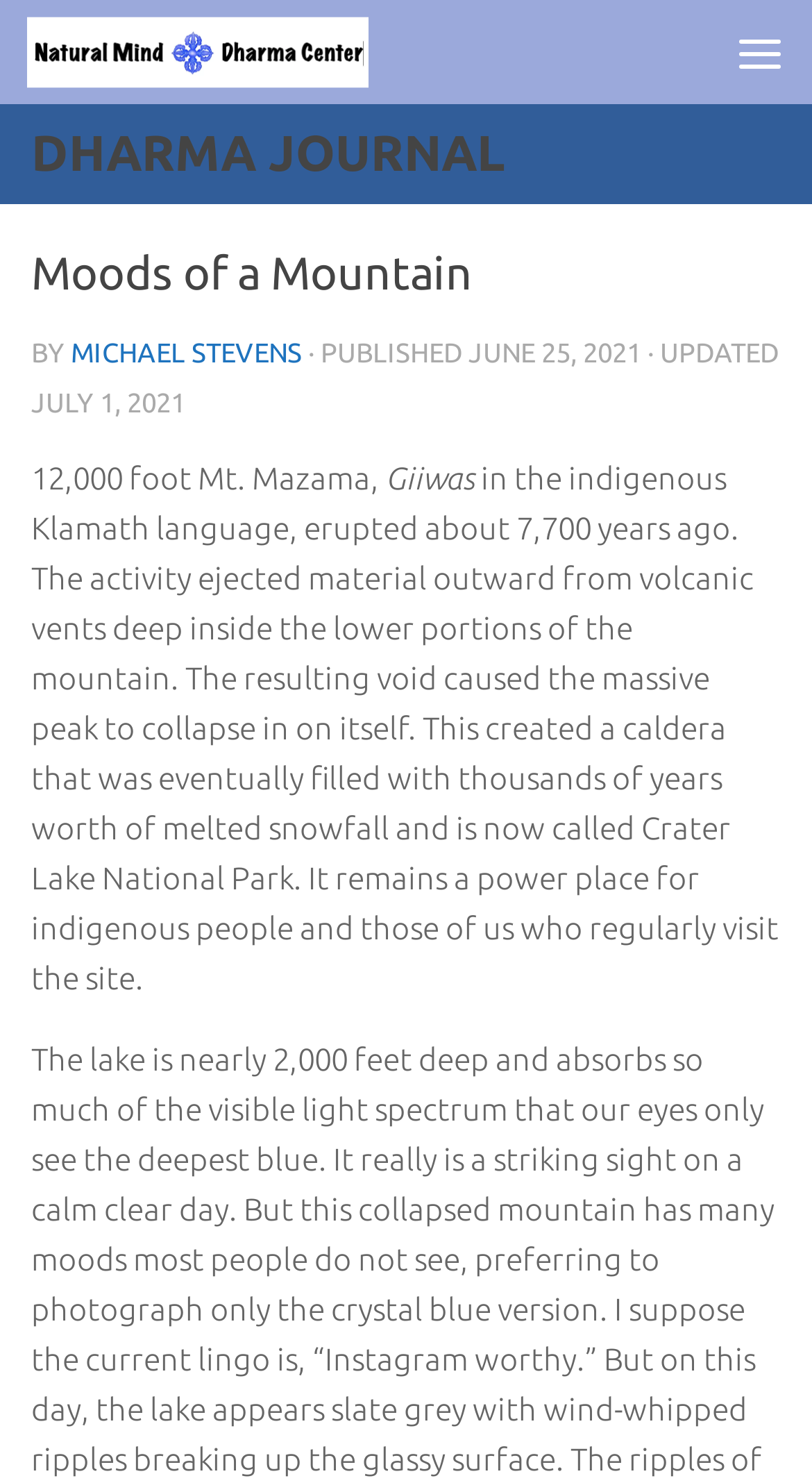What is the name of the dharma center?
Please provide a full and detailed response to the question.

I found the answer by looking at the link element with the text 'Natural Mind Dharma Center' which is located at the top of the webpage, indicating that it is the name of the dharma center.